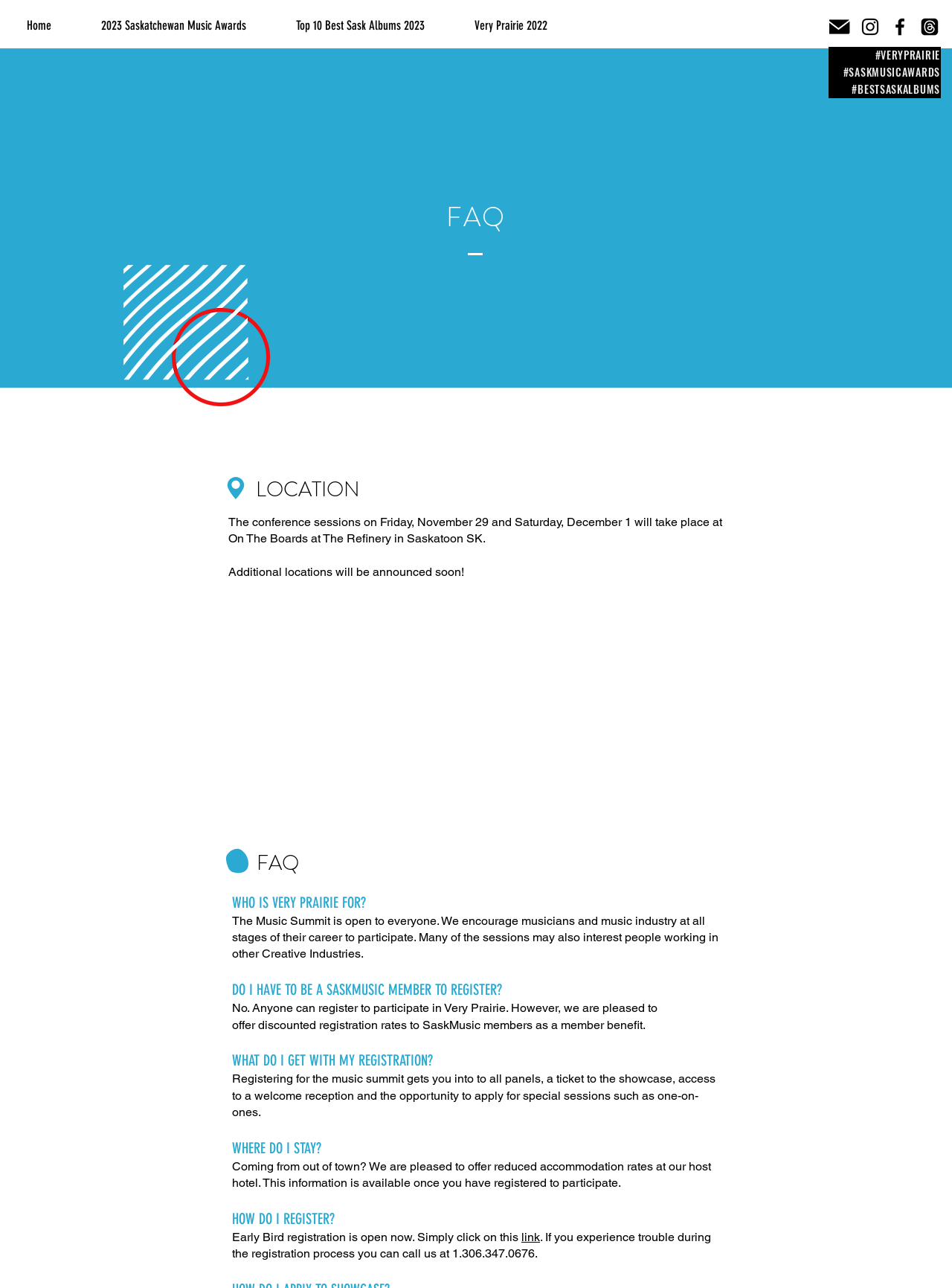Please specify the bounding box coordinates of the region to click in order to perform the following instruction: "Open 2023 Saskatchewan Music Awards".

[0.094, 0.011, 0.298, 0.028]